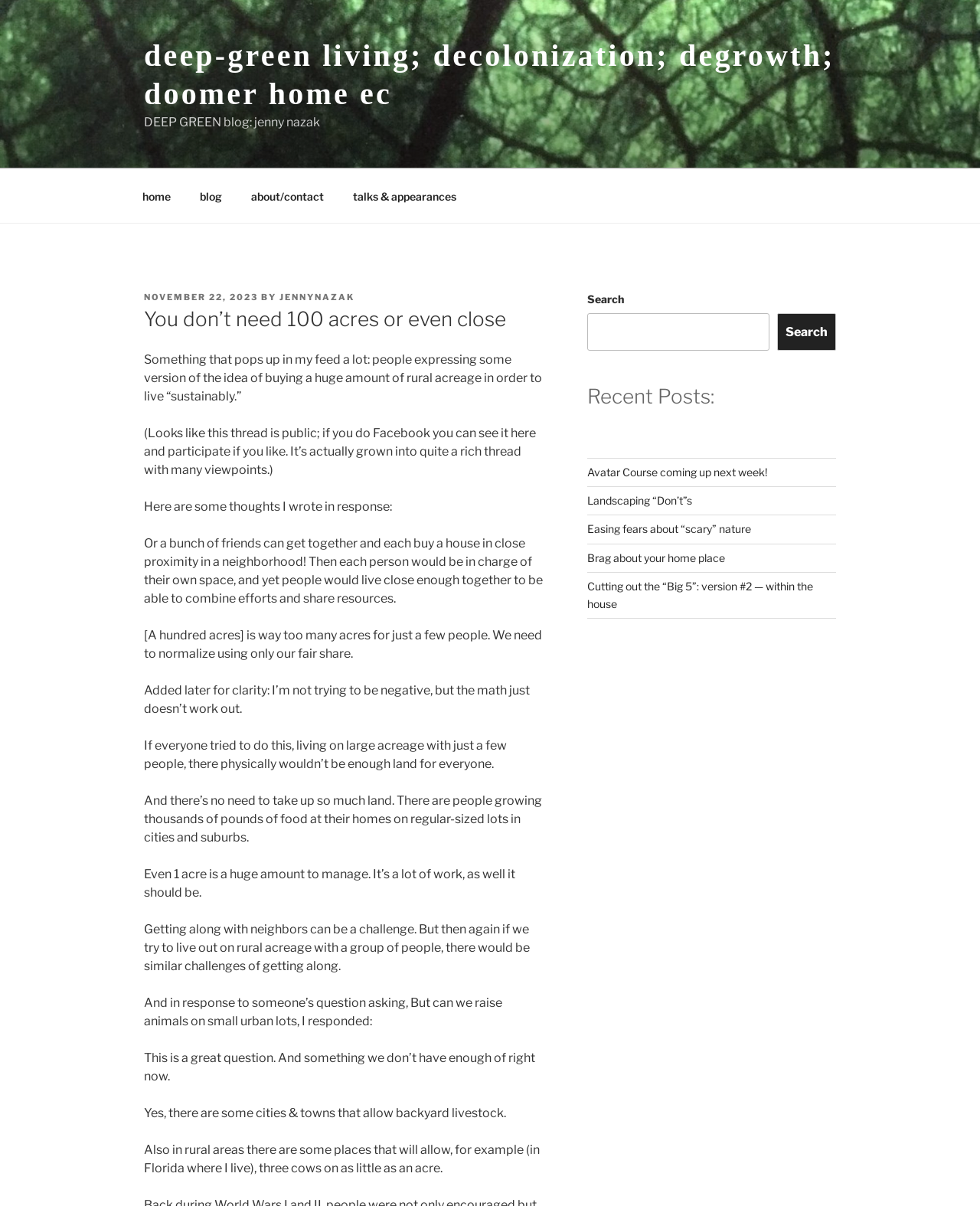From the webpage screenshot, identify the region described by Easing fears about “scary” nature. Provide the bounding box coordinates as (top-left x, top-left y, bottom-right x, bottom-right y), with each value being a floating point number between 0 and 1.

[0.599, 0.433, 0.766, 0.444]